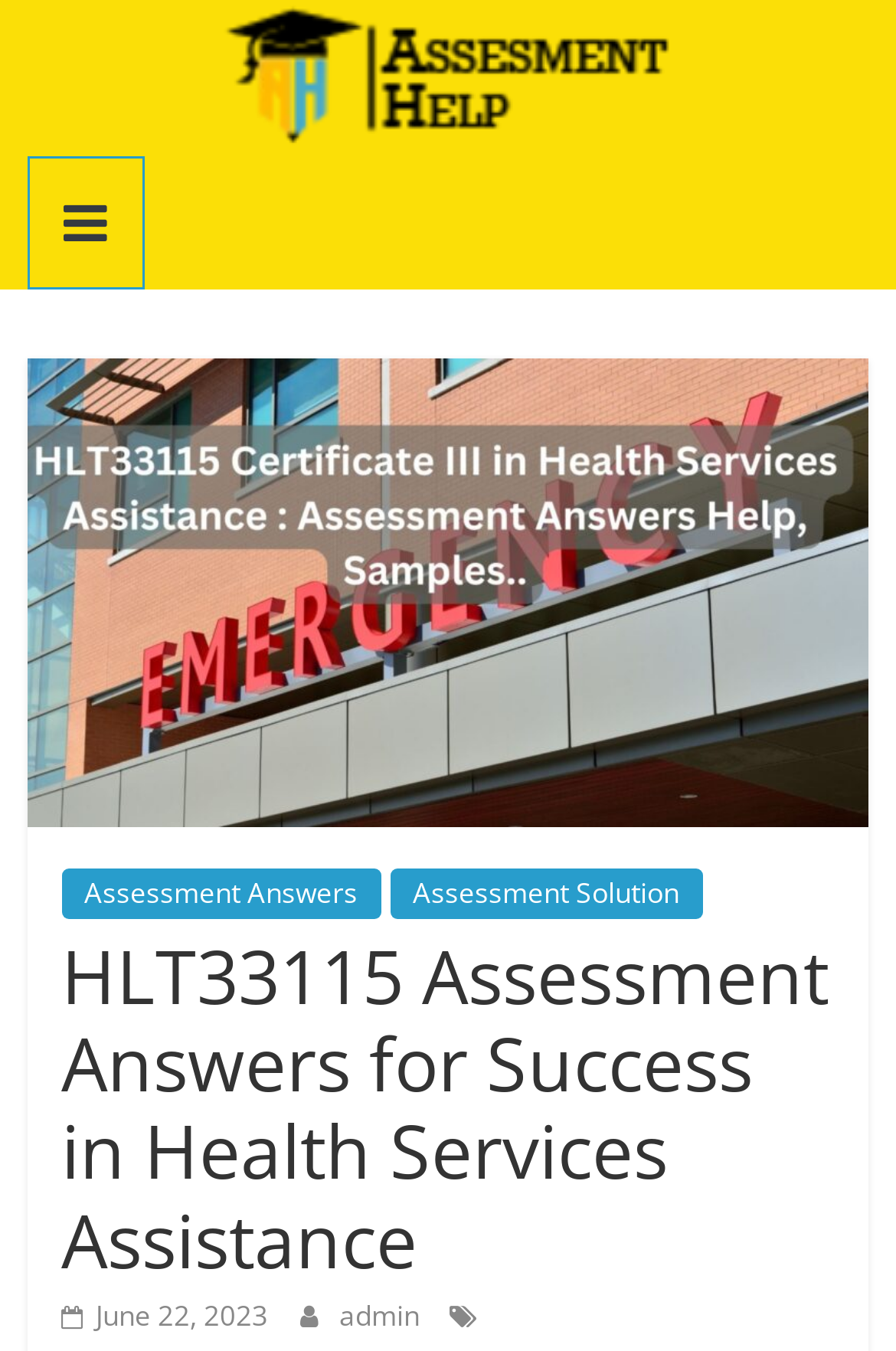What is the date mentioned on the webpage?
Can you offer a detailed and complete answer to this question?

The date mentioned on the webpage is June 22, 2023, which is linked to a timestamp icon and appears to be a recent update or publication date.